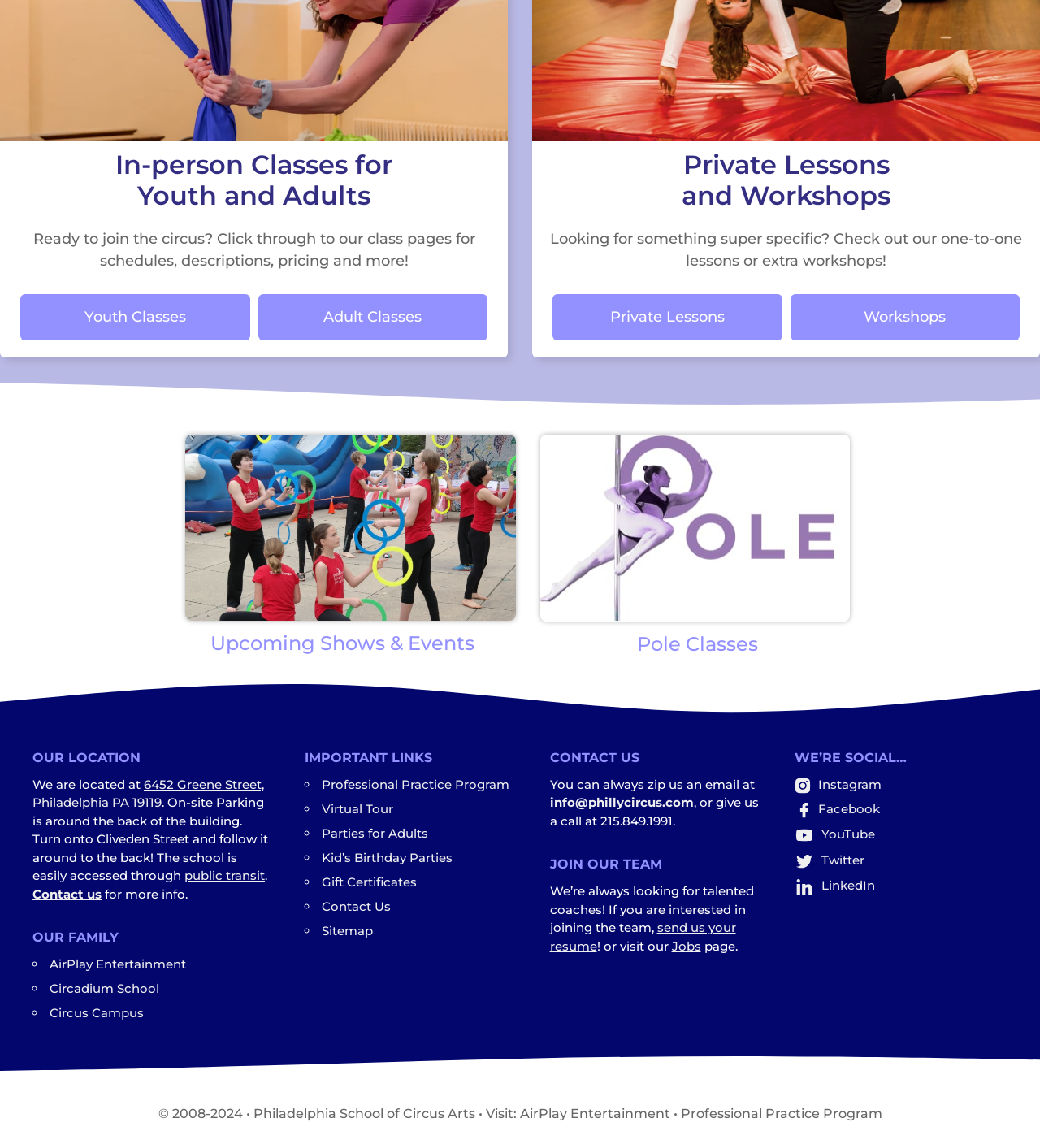Please provide a comprehensive answer to the question below using the information from the image: What is the name of the school?

The webpage has a footer section that mentions the copyright information, which includes the name of the school, Philadelphia School of Circus Arts.